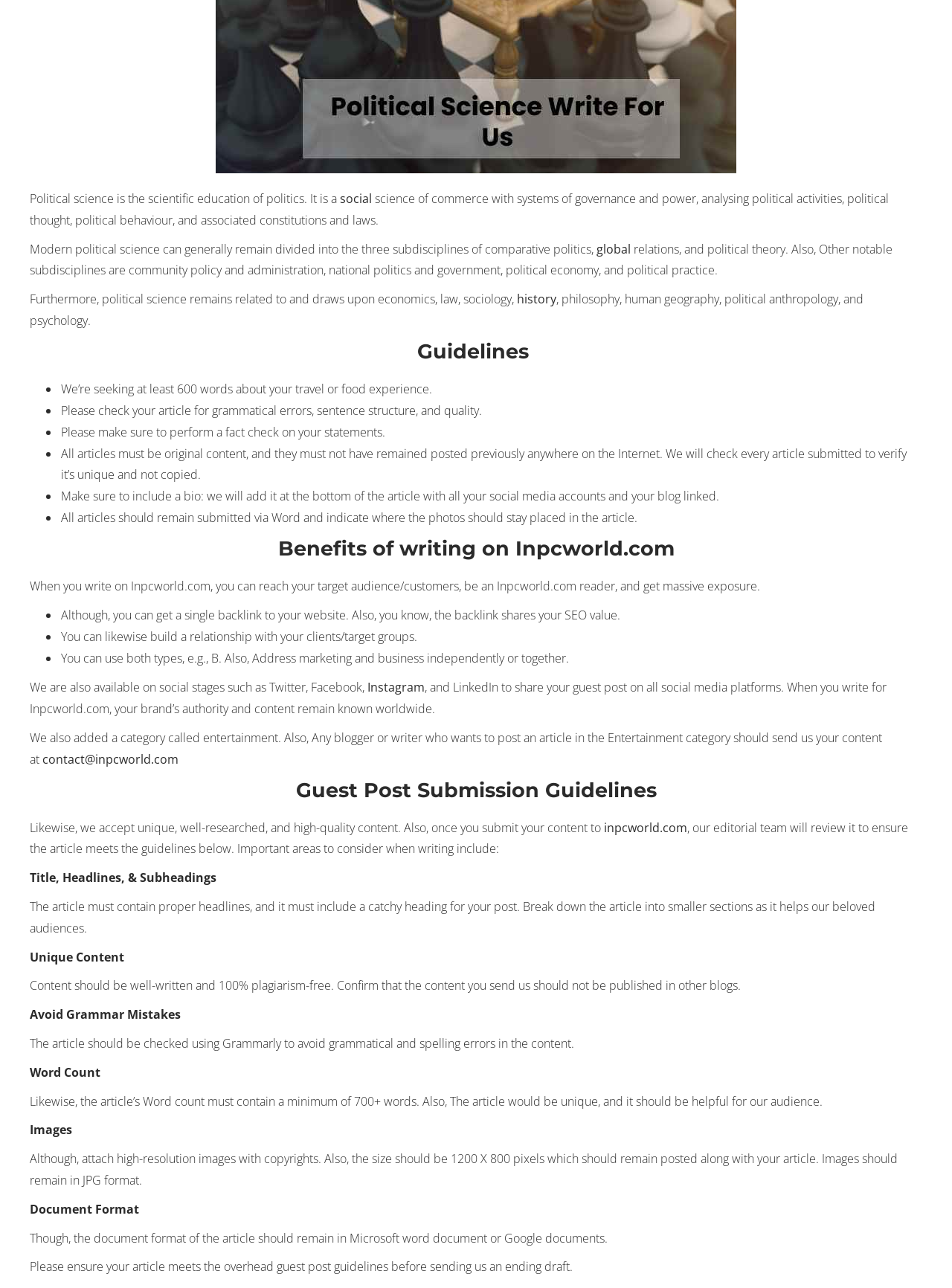Find the bounding box coordinates for the element described here: "2 months ago".

[0.434, 0.231, 0.492, 0.239]